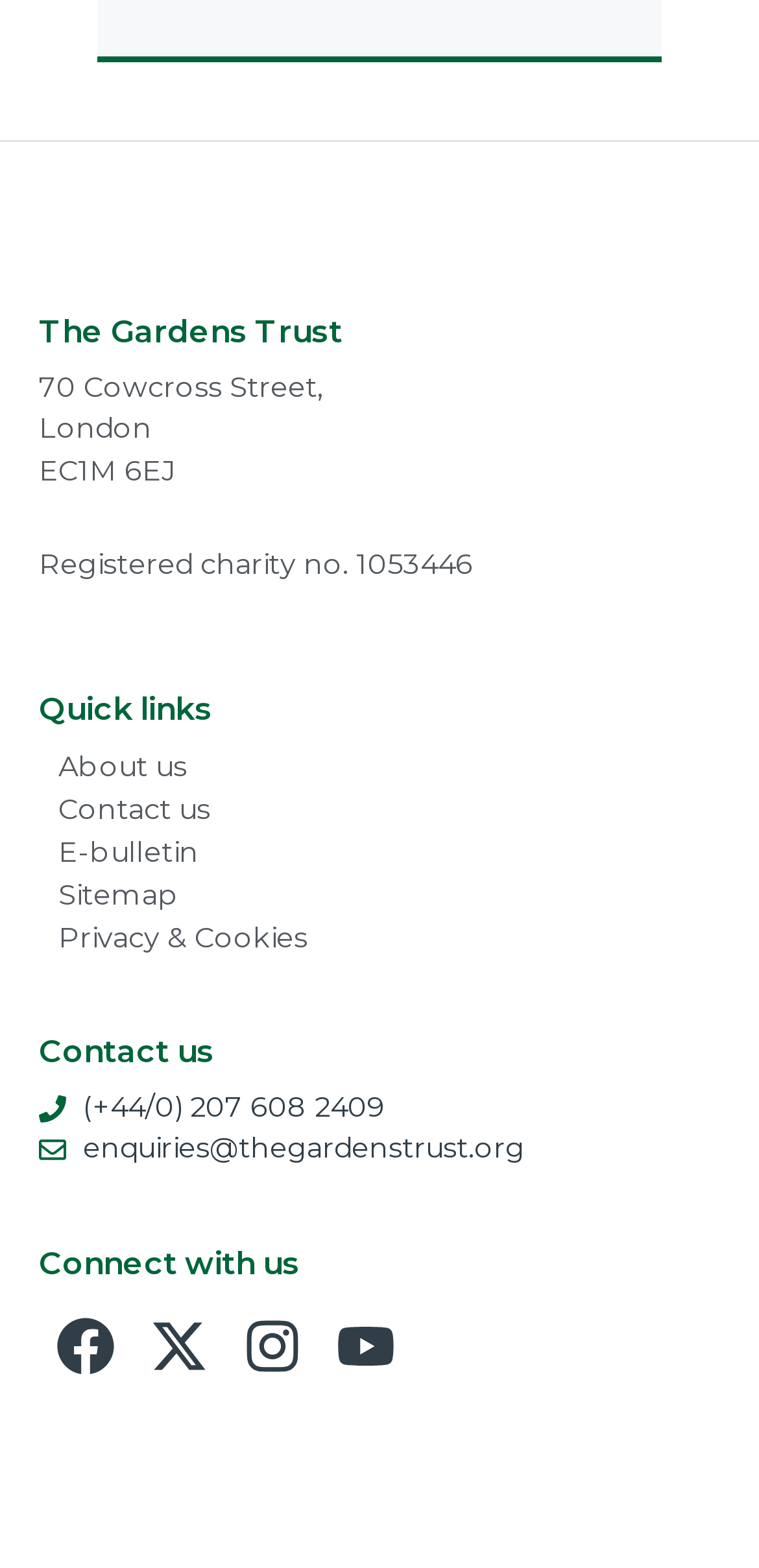Specify the bounding box coordinates of the element's region that should be clicked to achieve the following instruction: "Click on About us". The bounding box coordinates consist of four float numbers between 0 and 1, in the format [left, top, right, bottom].

[0.051, 0.475, 0.431, 0.502]